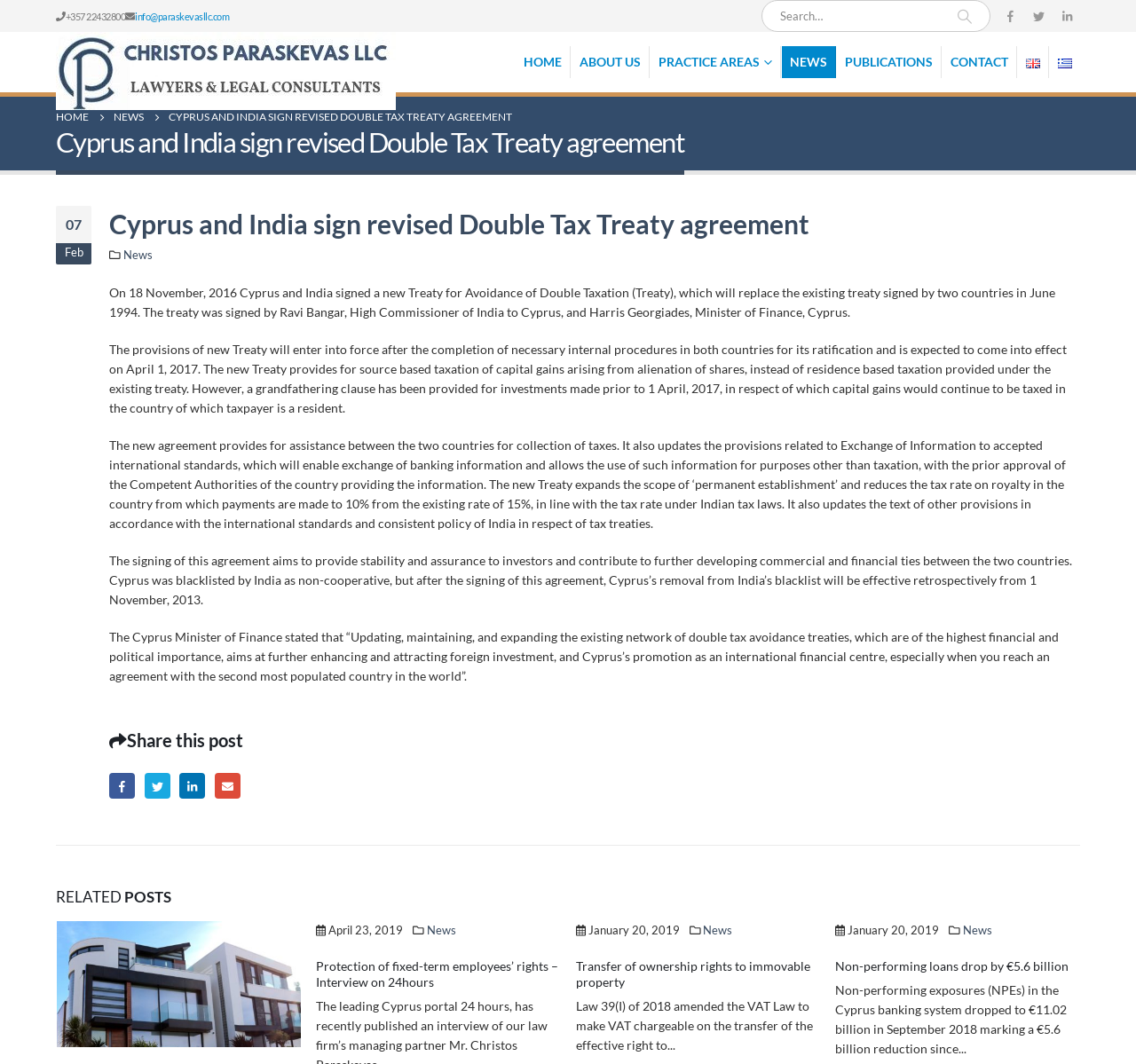How many related posts are there?
Answer with a single word or phrase by referring to the visual content.

4